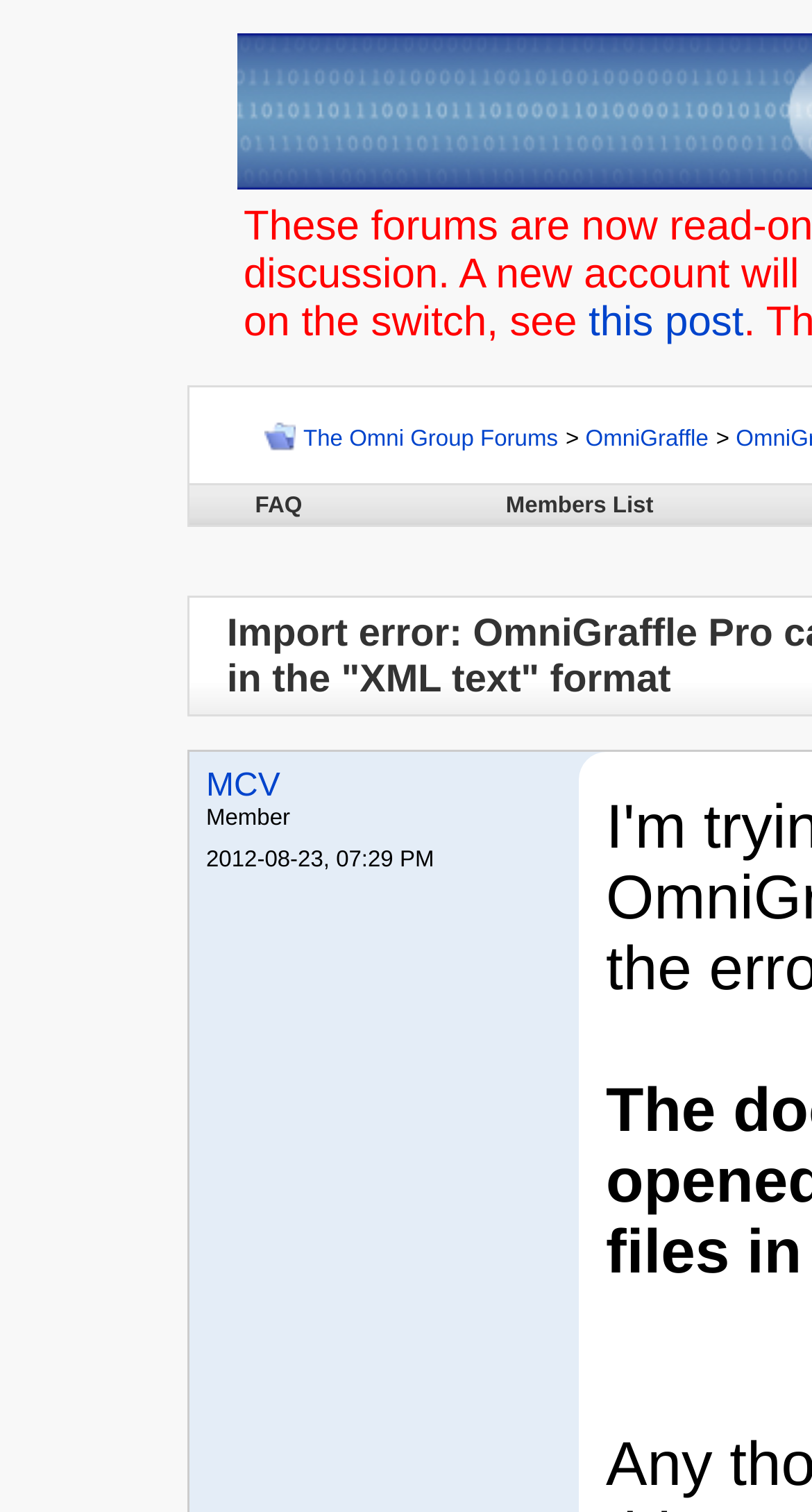Bounding box coordinates are to be given in the format (top-left x, top-left y, bottom-right x, bottom-right y). All values must be floating point numbers between 0 and 1. Provide the bounding box coordinate for the UI element described as: this post

[0.725, 0.198, 0.916, 0.229]